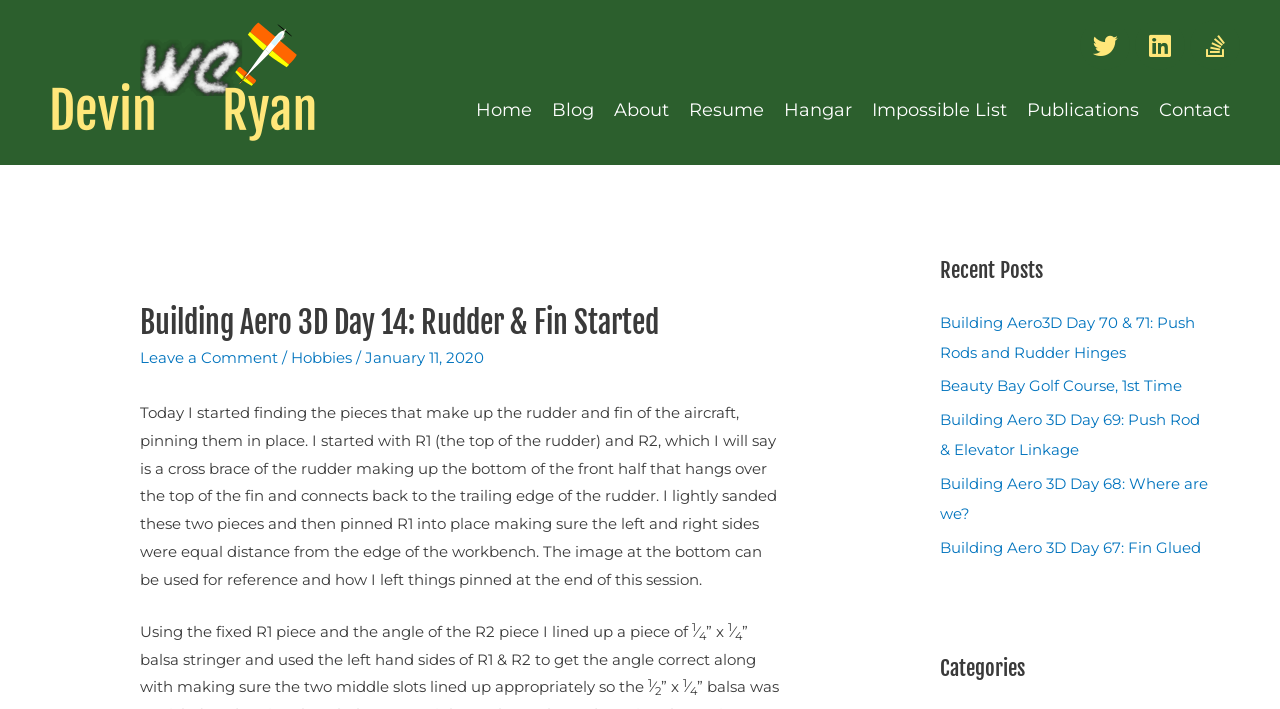What social media platforms are linked?
By examining the image, provide a one-word or phrase answer.

Twitter, Linkedin, Stack-overflow